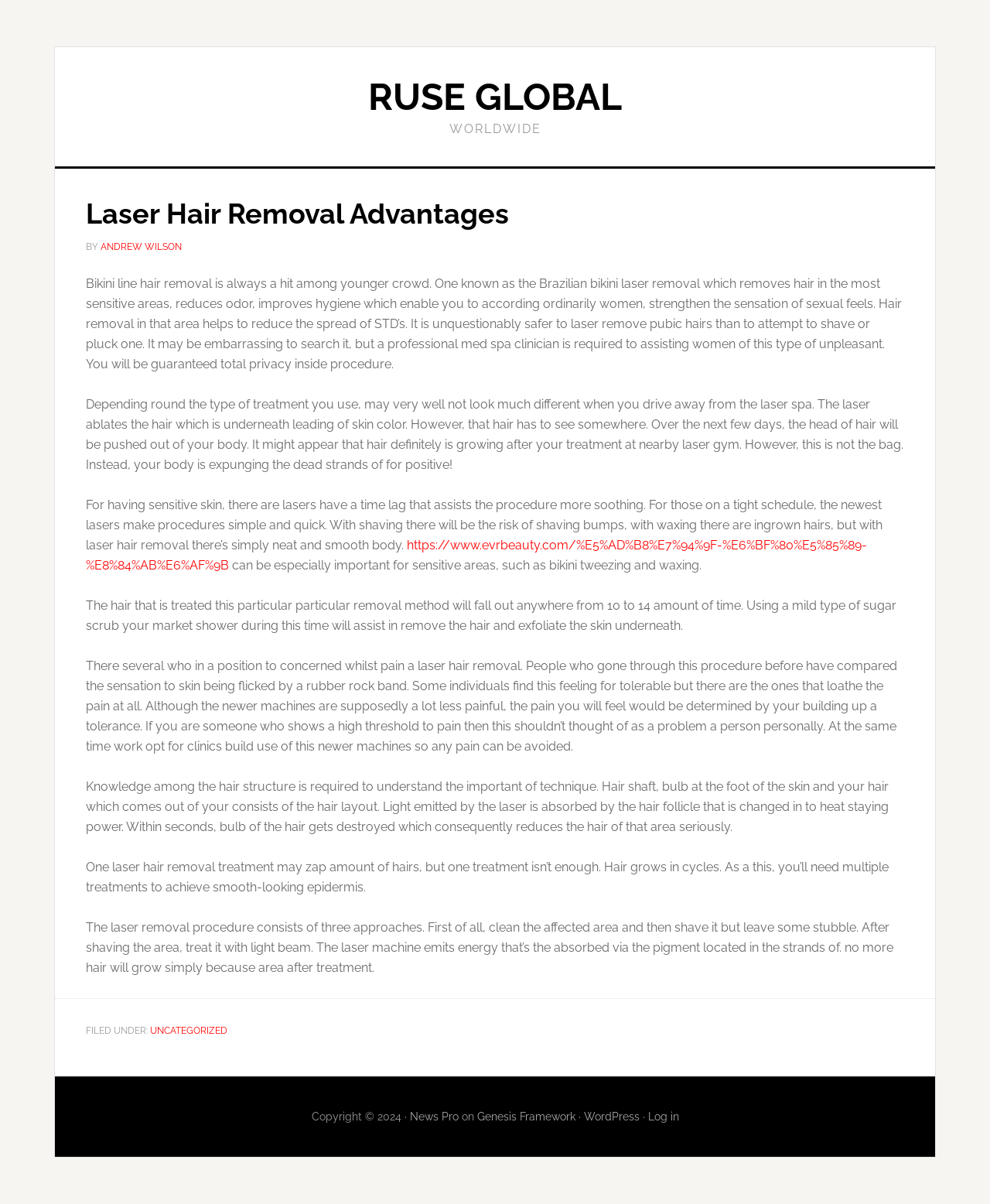Determine the bounding box coordinates for the UI element matching this description: "Uncategorized".

[0.152, 0.851, 0.23, 0.86]